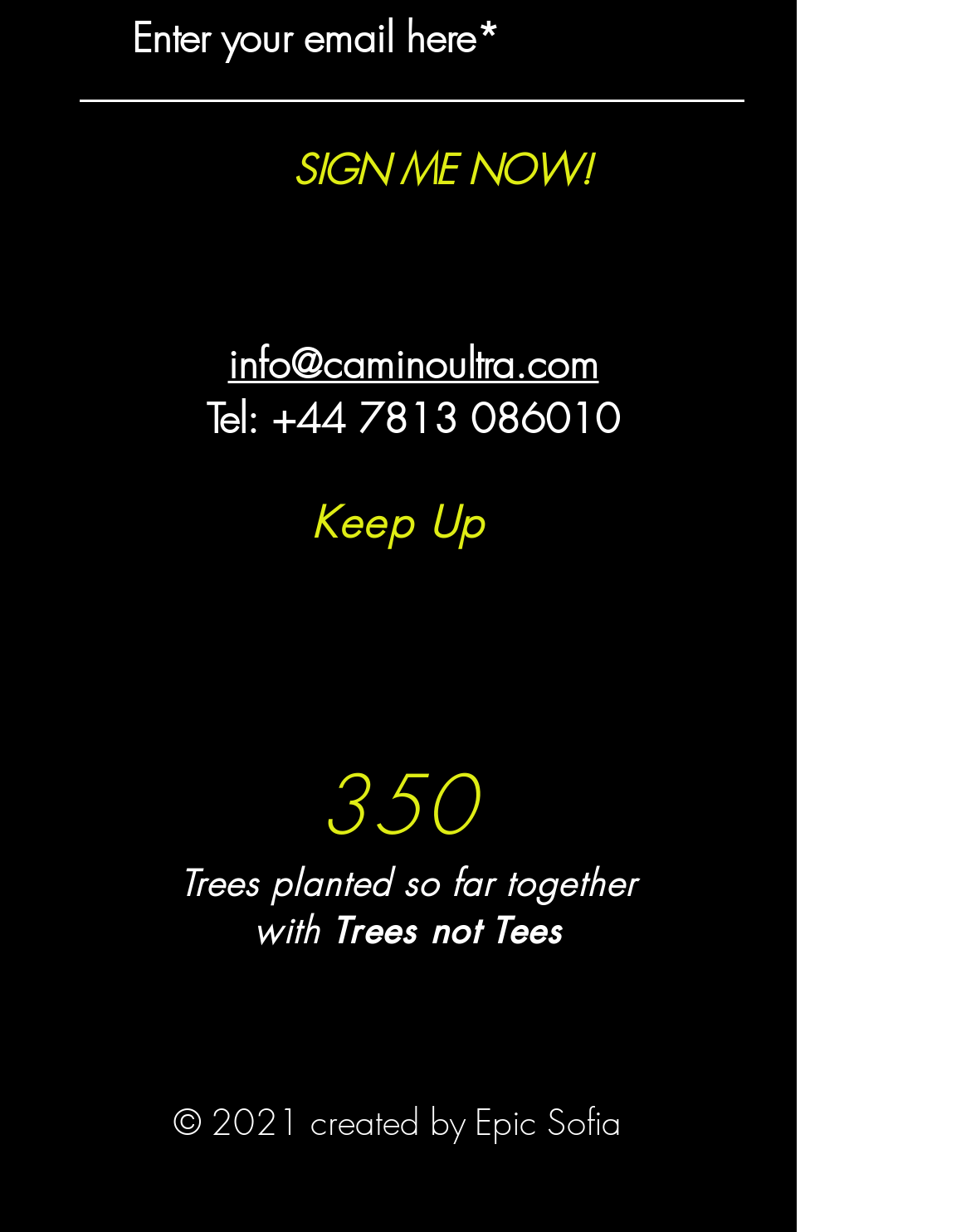Provide a brief response to the question below using one word or phrase:
What is the name of the creator of the website?

Epic Sofia